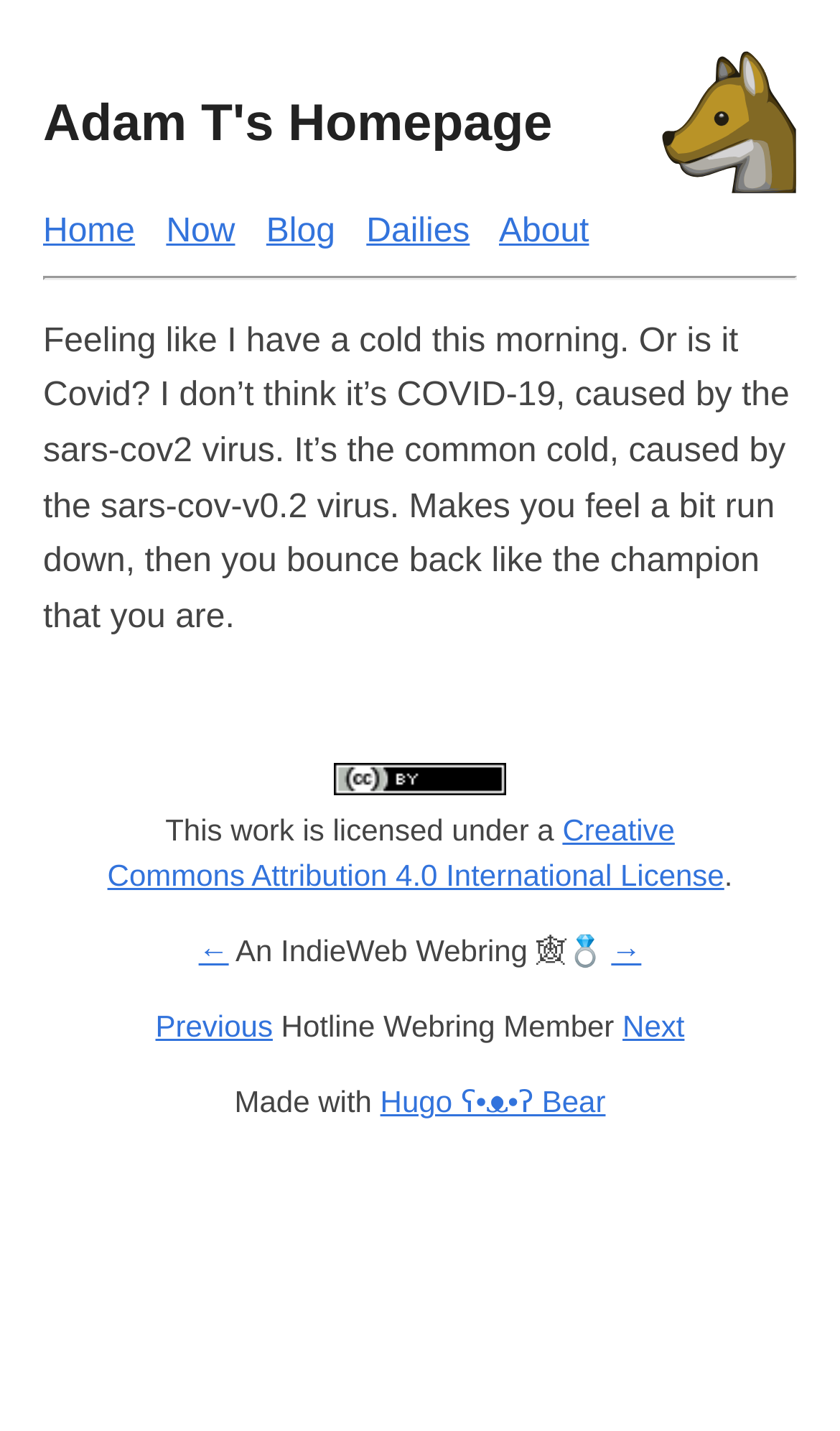Given the description "Hugo ʕ•ᴥ•ʔ Bear", determine the bounding box of the corresponding UI element.

[0.453, 0.758, 0.721, 0.782]